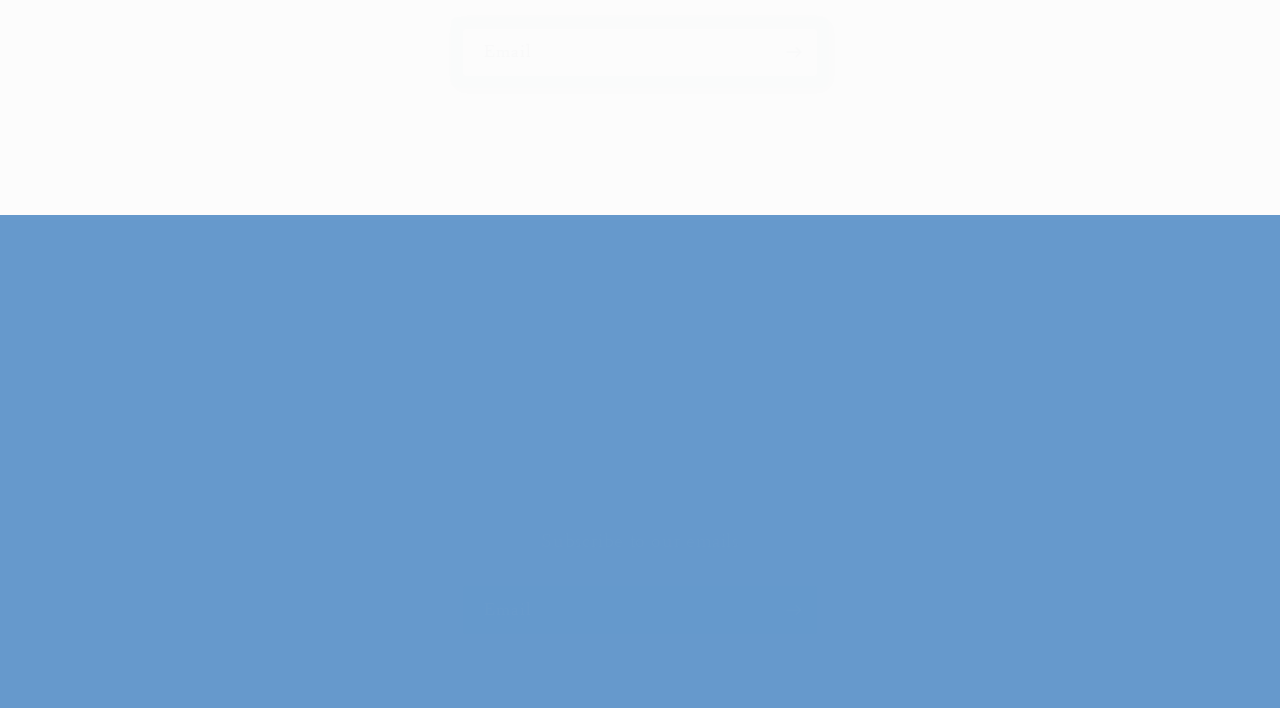What is the main topic of the webpage?
Answer the question in a detailed and comprehensive manner.

The webpage contains links to 'Fine Art Shipping' and 'Artist's Bio & CV', suggesting that the main topic of the webpage is related to art.